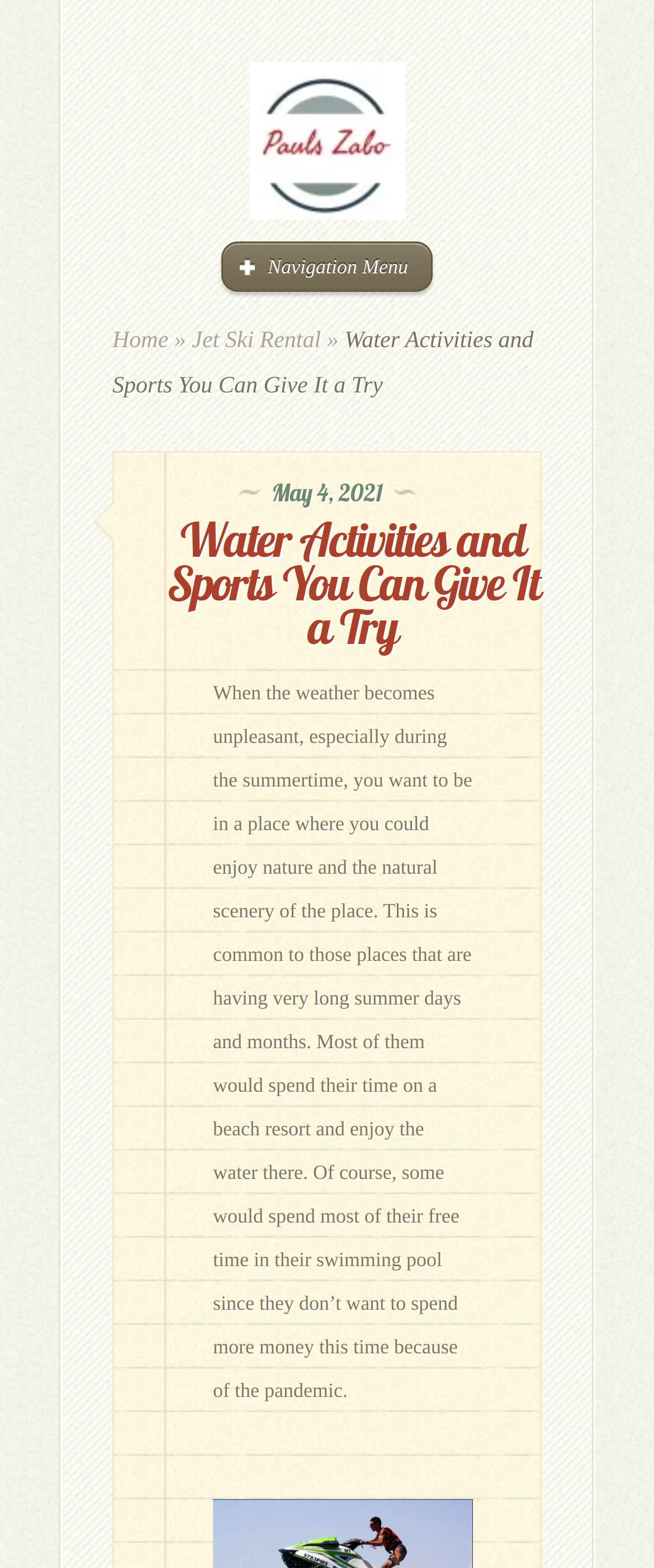What is the author of the webpage?
Based on the image, answer the question with as much detail as possible.

The author of the webpage is Paul Szado, which can be found by looking at the link element with the text 'Paul Szado' at the top of the webpage.